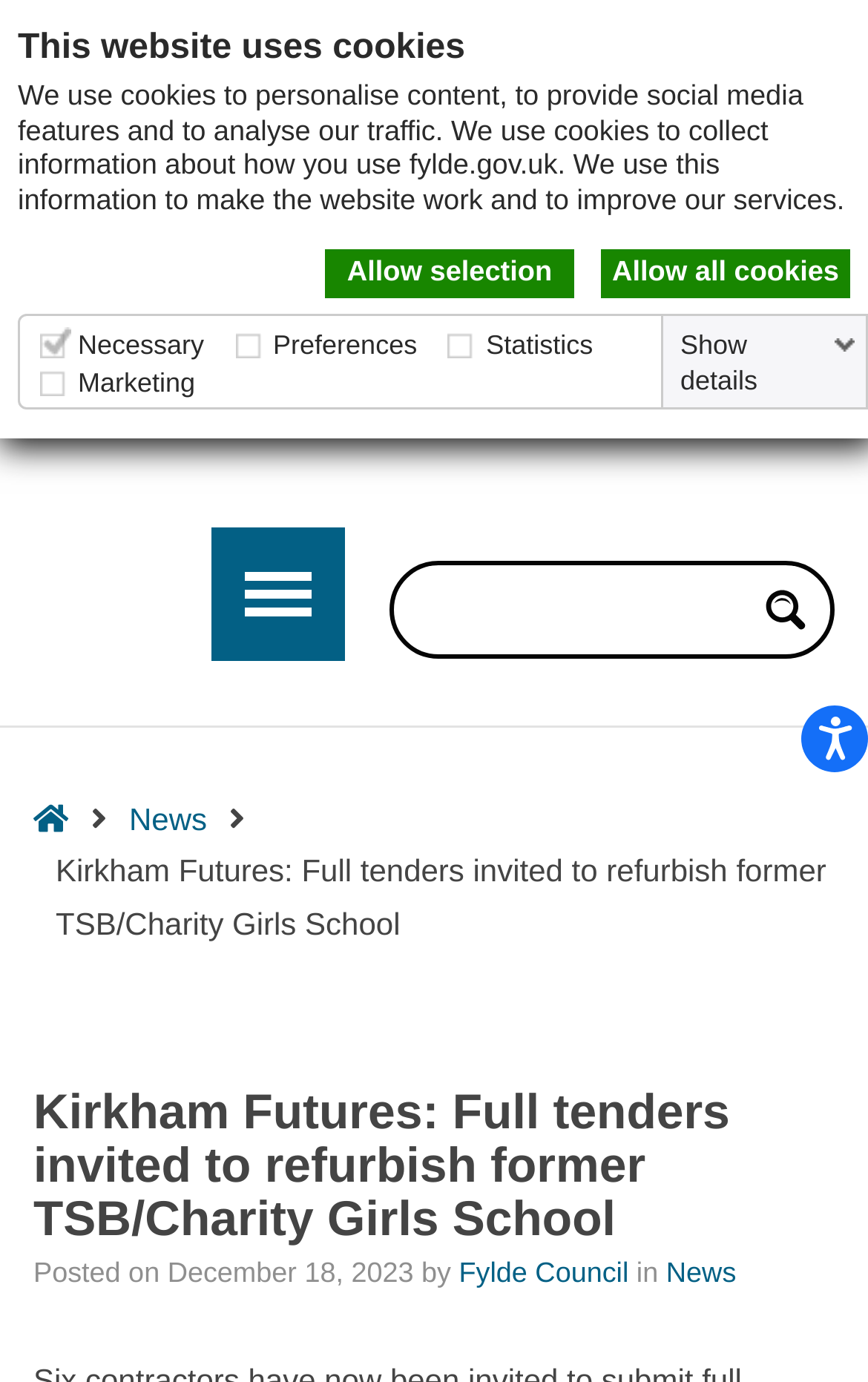Locate the bounding box coordinates of the region to be clicked to comply with the following instruction: "Open the Primary Menu". The coordinates must be four float numbers between 0 and 1, in the form [left, top, right, bottom].

[0.244, 0.381, 0.397, 0.478]